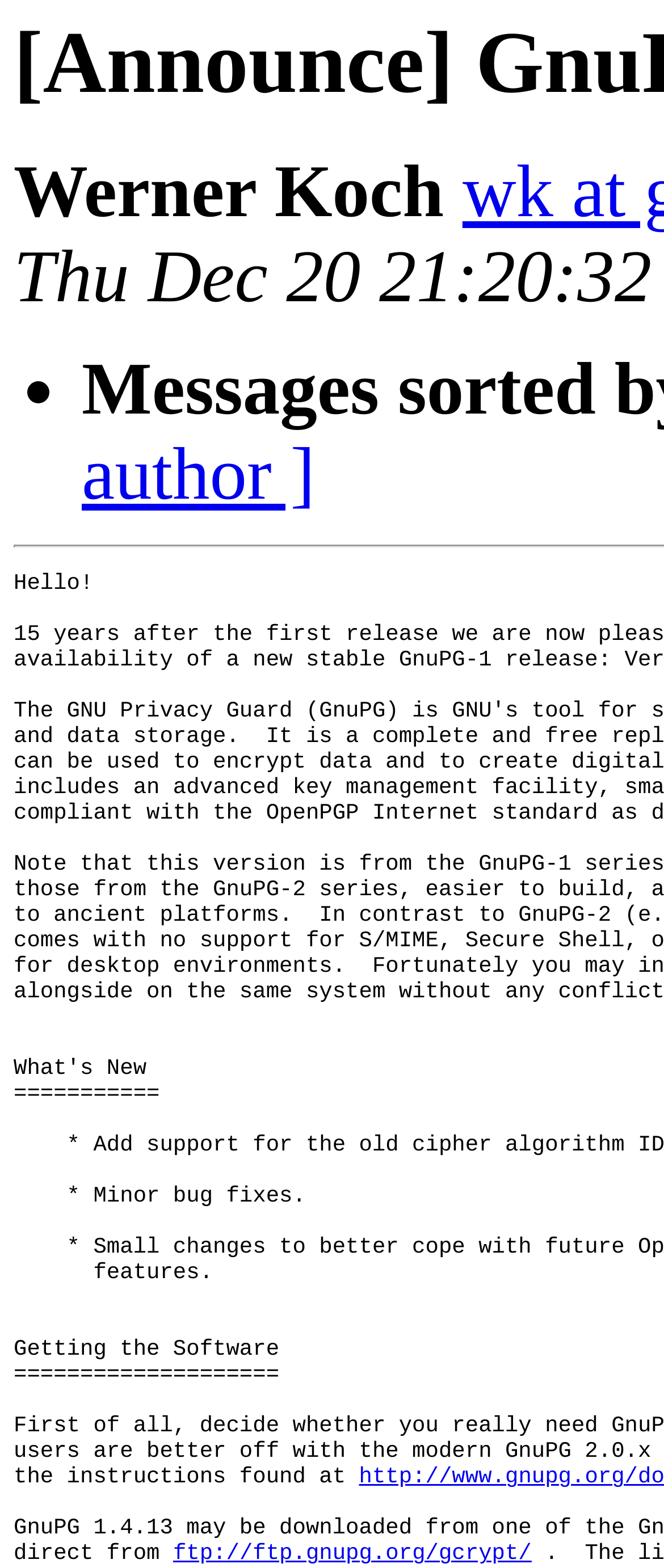Given the element description: "http://www.gnupg.org/mirrors.html", predict the bounding box coordinates of the UI element it refers to, using four float numbers between 0 and 1, i.e., [left, top, right, bottom].

[0.201, 0.817, 0.863, 0.833]